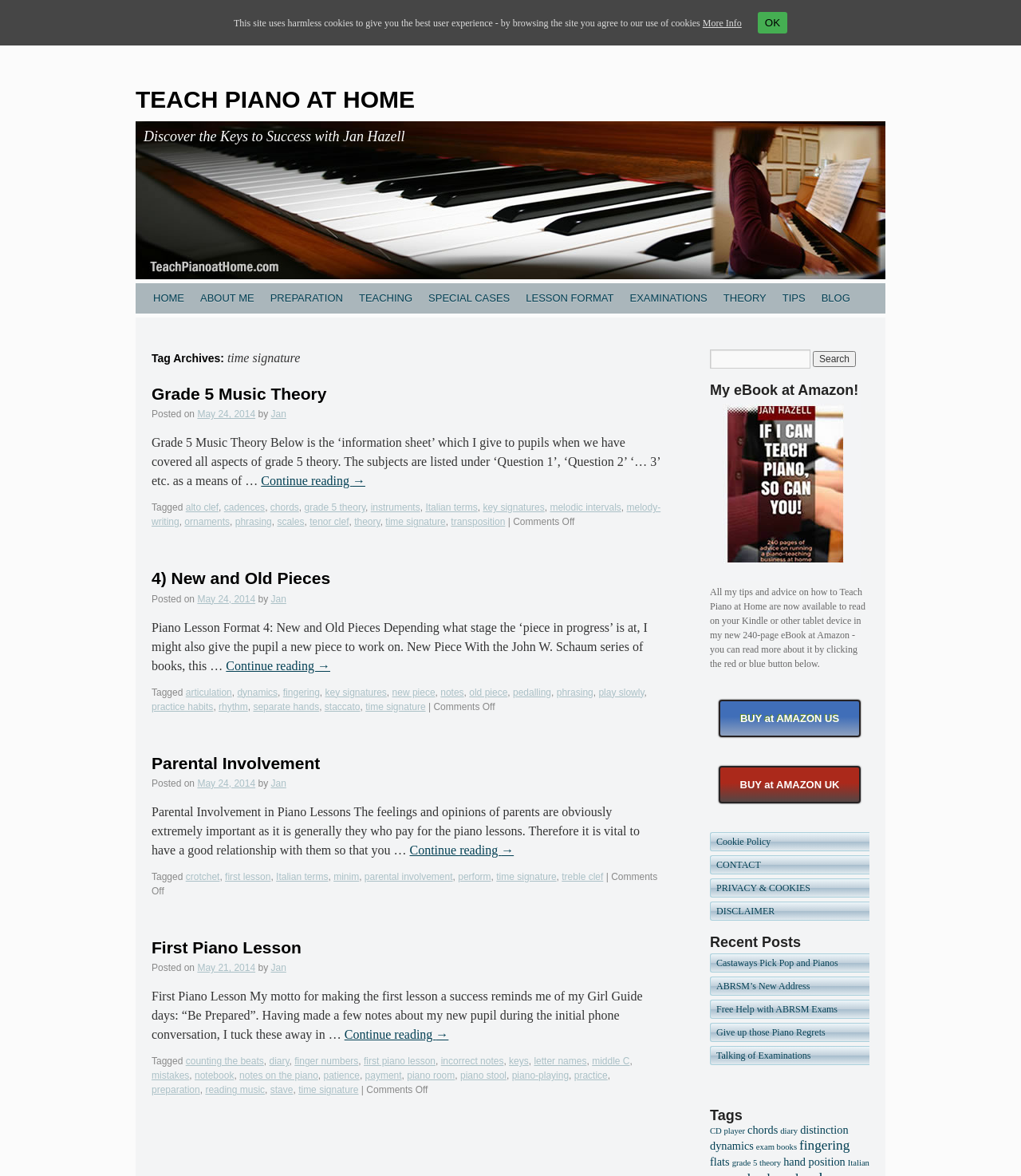Could you locate the bounding box coordinates for the section that should be clicked to accomplish this task: "Explore the 'TEACHING' category".

[0.344, 0.241, 0.412, 0.267]